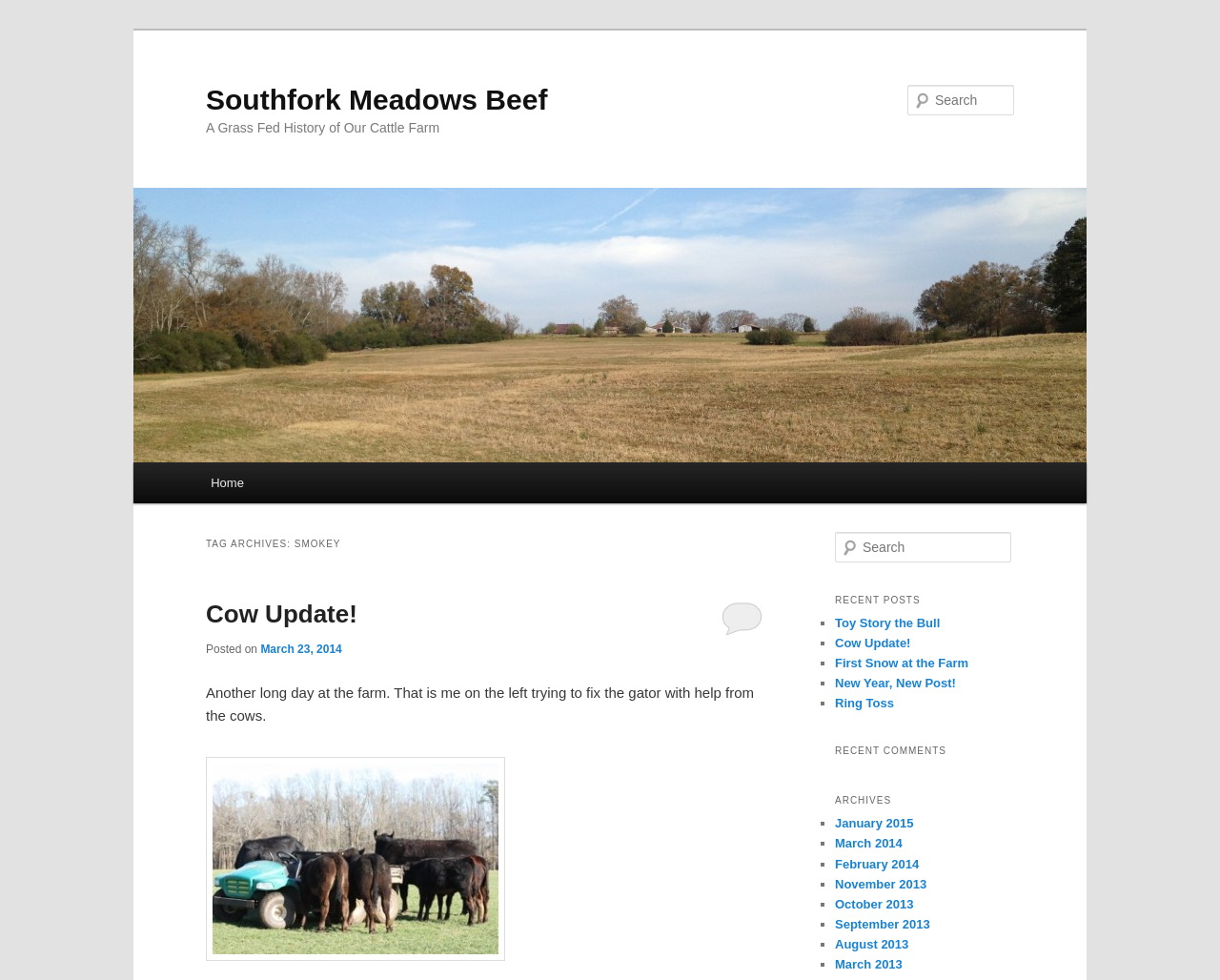Offer a meticulous description of the webpage's structure and content.

The webpage is about Southfork Meadows Beef, a cattle farm, and features a blog-style layout. At the top, there is a heading "Southfork Meadows Beef" and a link with the same text. Below it, there is a heading "A Grass Fed History of Our Cattle Farm". 

On the top right, there is a search bar with a "Search" label and a textbox to input search queries. 

The main content area is divided into two sections. On the left, there is a menu with links to "Home", "Skip to primary content", and "Skip to secondary content". Below the menu, there is a header "TAG ARCHIVES: SMOKEY" followed by a blog post titled "Cow Update!" with a link to the post, a posted date "March 23, 2014", and a brief description. The post also features an image "IMG_5052" with a link to the image.

On the right, there are several sections. The first section is a search bar with a "Search" label and a textbox to input search queries, similar to the one on the top right. Below it, there is a heading "RECENT POSTS" followed by a list of links to recent posts, including "Toy Story the Bull", "Cow Update!", "First Snow at the Farm", "New Year, New Post!", and "Ring Toss". 

The next section is a heading "RECENT COMMENTS", but there are no comments listed. 

The final section is a heading "ARCHIVES" followed by a list of links to archived posts by month, including "January 2015", "March 2014", "February 2014", "November 2013", "October 2013", "September 2013", "August 2013", and "March 2013".